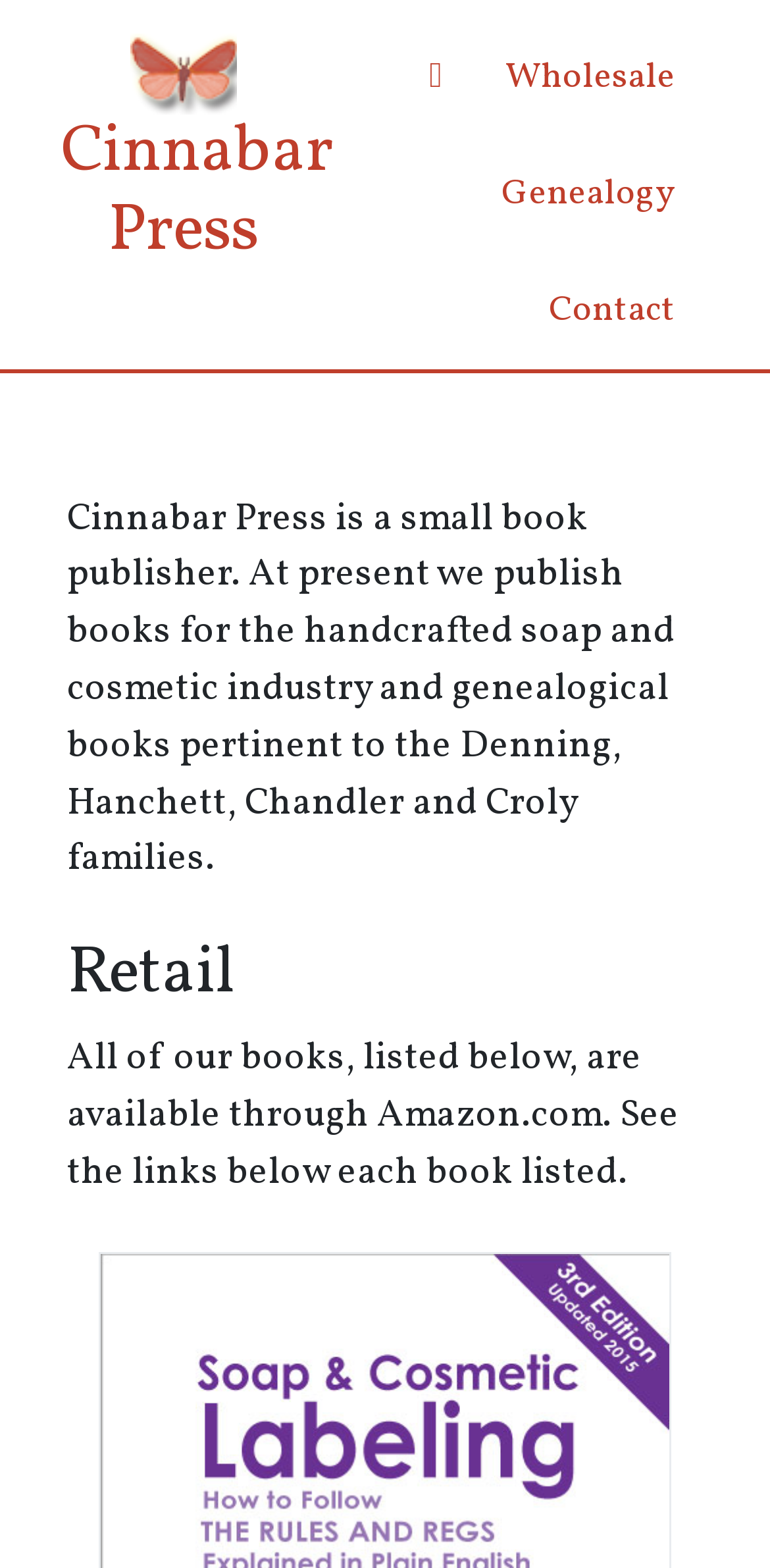What is the purpose of Cinnabar Press?
Please give a detailed and elaborate answer to the question.

Based on the StaticText element with the text 'Cinnabar Press is a small book publisher. At present we publish books for the handcrafted soap and cosmetic industry and genealogical books pertinent to the Denning, Hanchett, Chandler and Croly families.', we can infer that the purpose of Cinnabar Press is to act as a small book publisher.